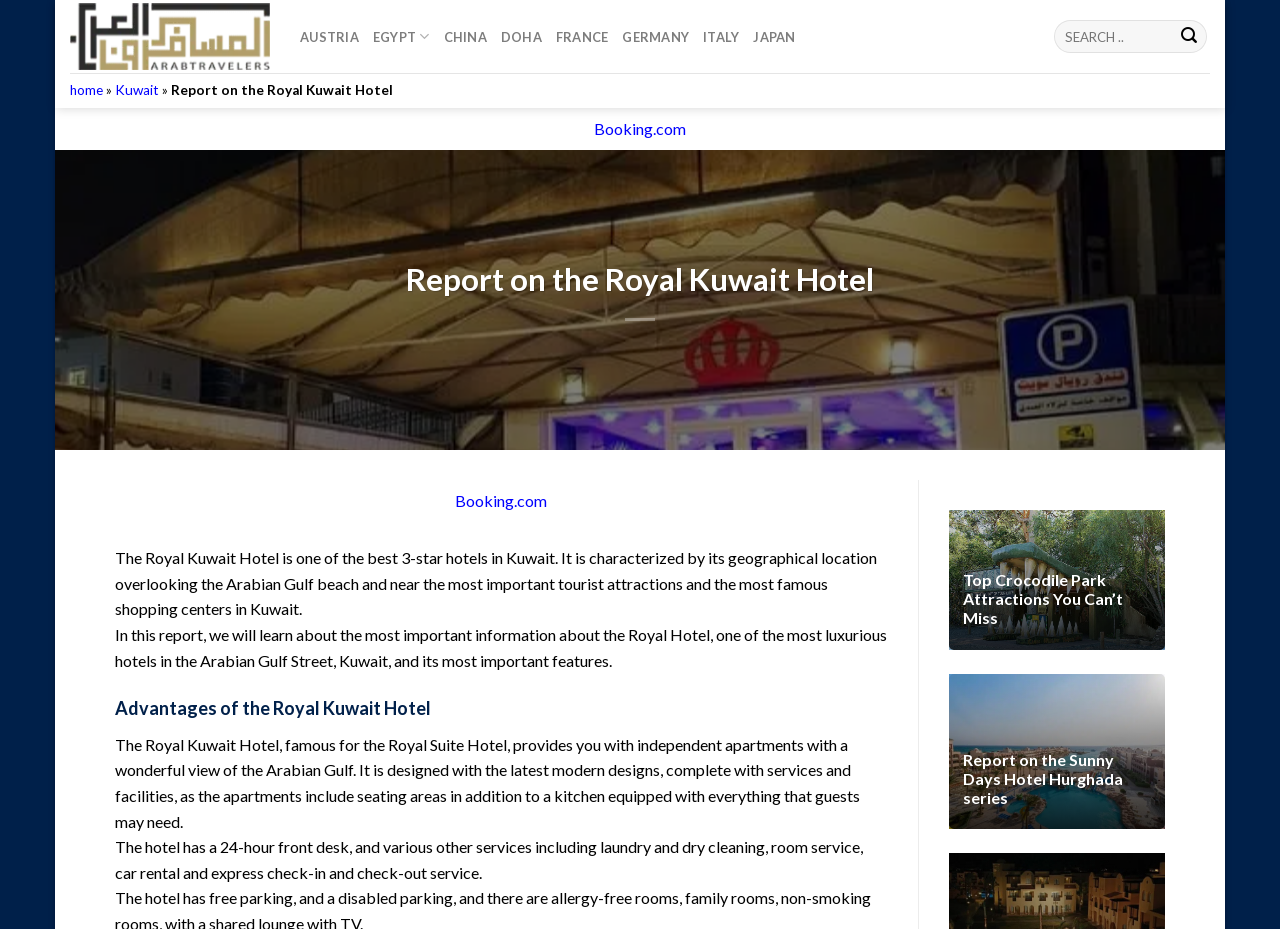Please provide the bounding box coordinates for the element that needs to be clicked to perform the instruction: "Search for something". The coordinates must consist of four float numbers between 0 and 1, formatted as [left, top, right, bottom].

[0.823, 0.021, 0.945, 0.057]